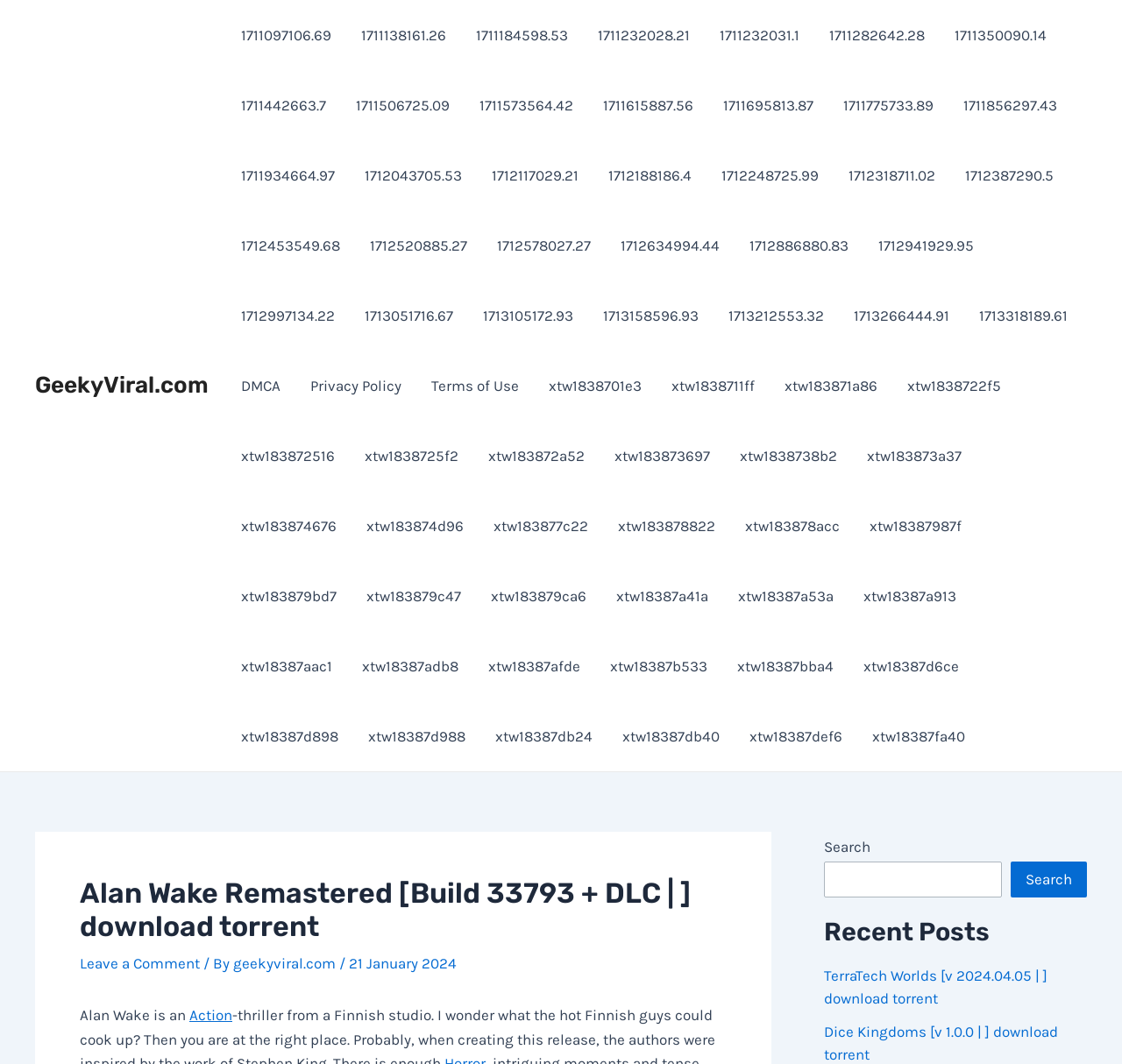Determine the main headline from the webpage and extract its text.

Alan Wake Remastered [Build 33793 + DLC | ] download torrent